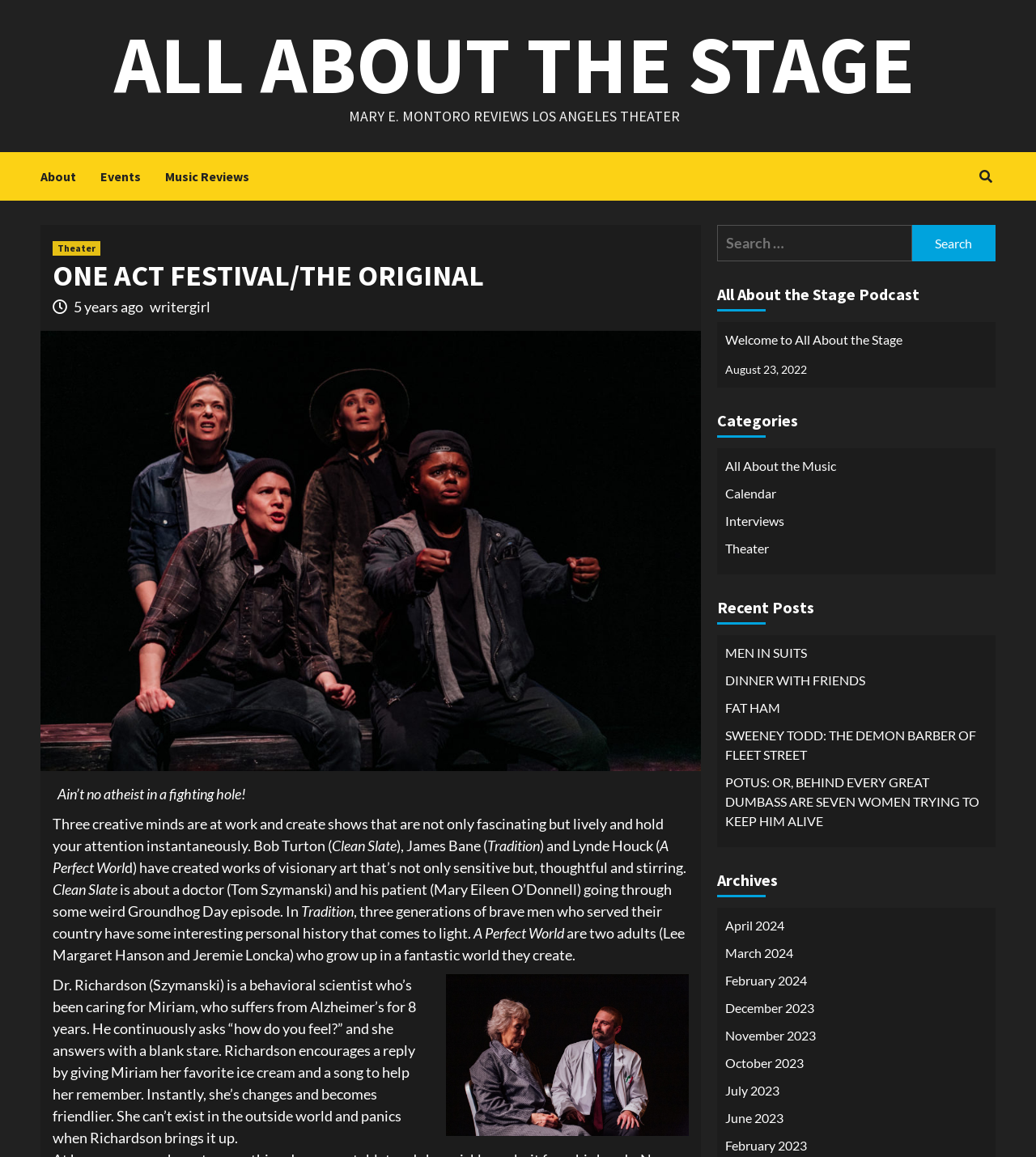What is the purpose of the search box?
Provide an in-depth answer to the question, covering all aspects.

The webpage has a search box element with a static text 'Search for:' and a button 'Search' which suggests that the purpose of the search box is to search the website.